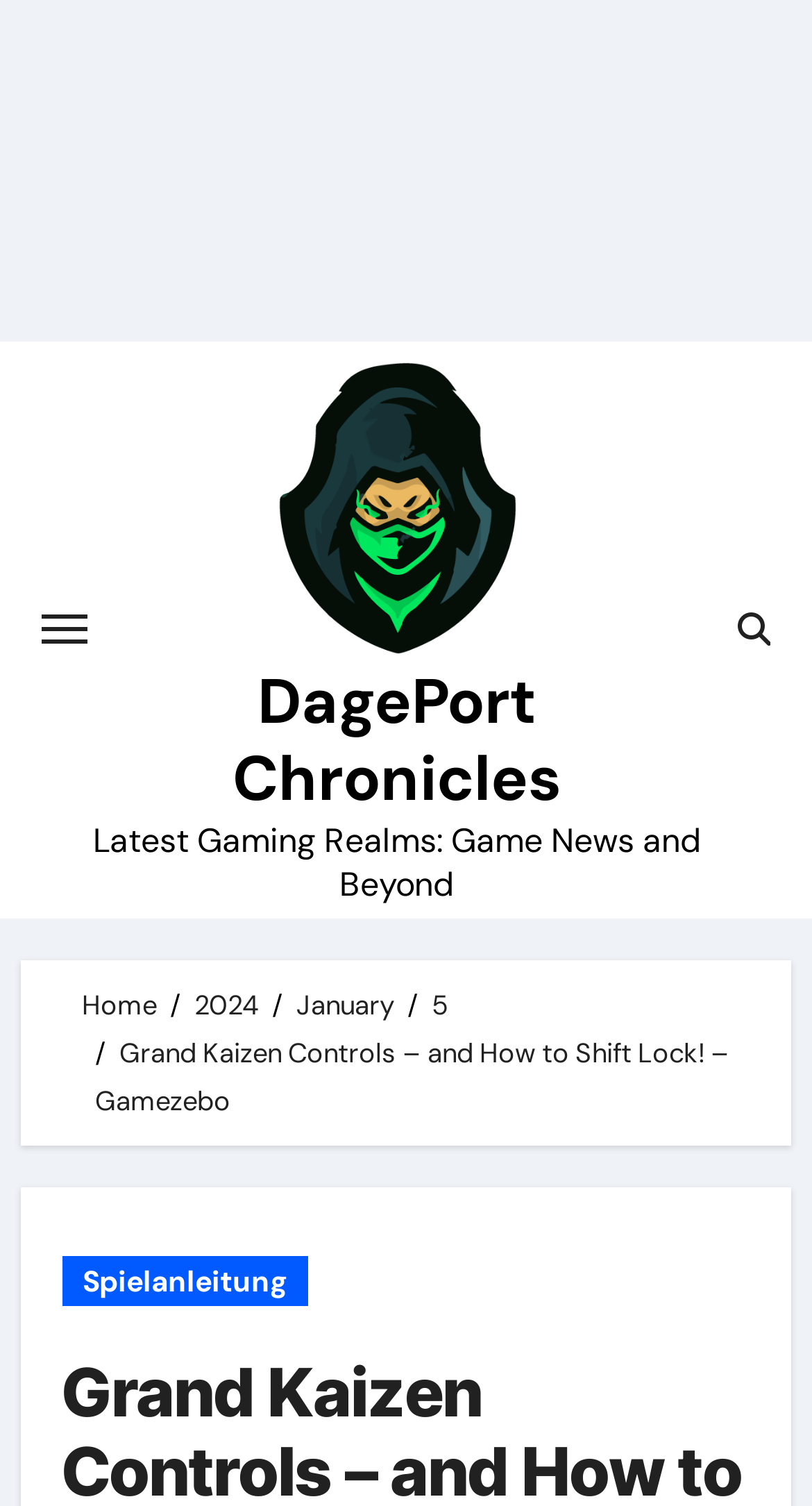Using the image as a reference, answer the following question in as much detail as possible:
What is the name of the website?

I determined the name of the website by looking at the link element with the text 'DagePort Chronicles' which appears twice on the webpage, indicating that it is the name of the website.